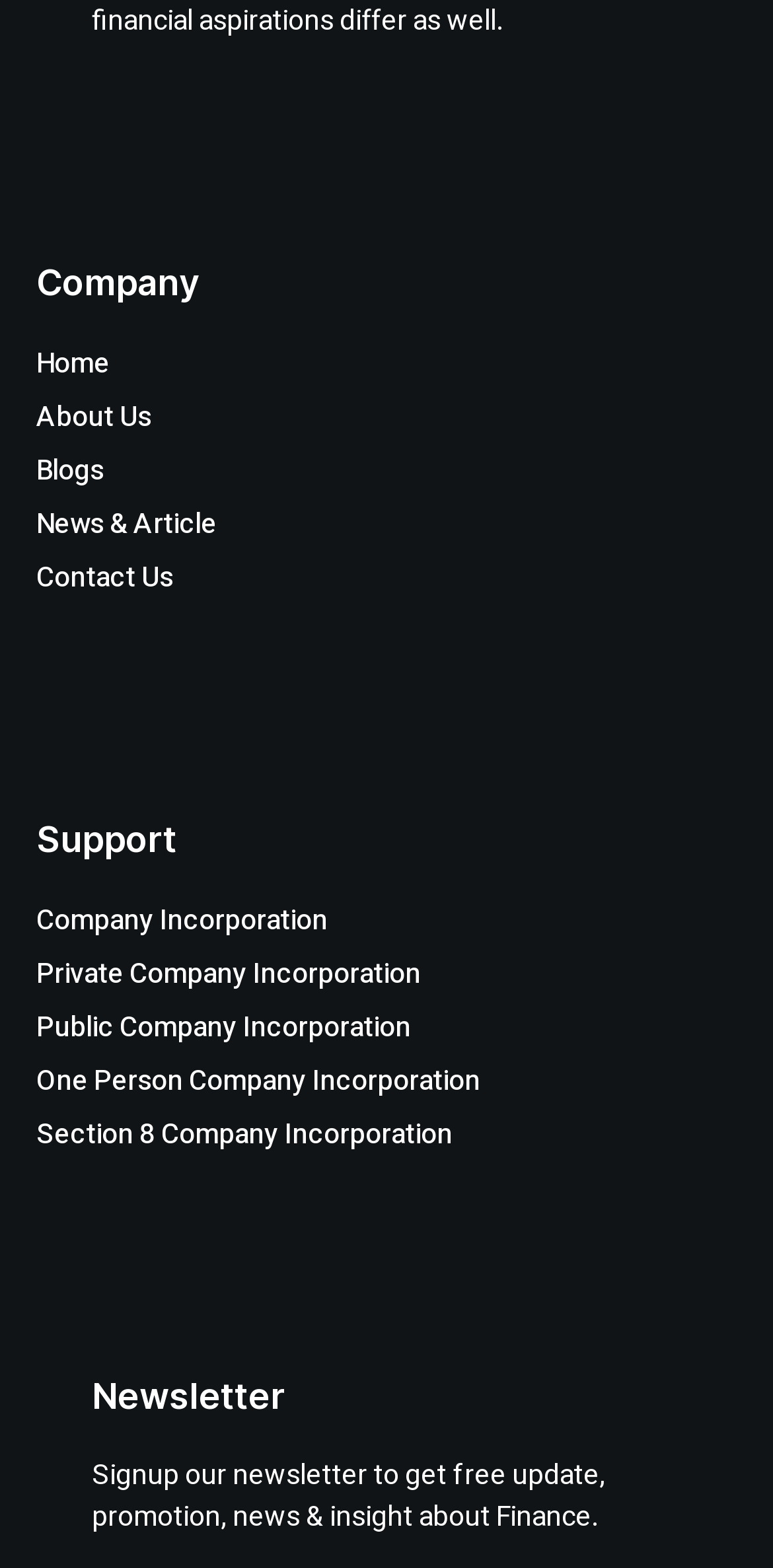Identify the bounding box for the element characterized by the following description: "Contact Us".

[0.047, 0.355, 0.881, 0.381]